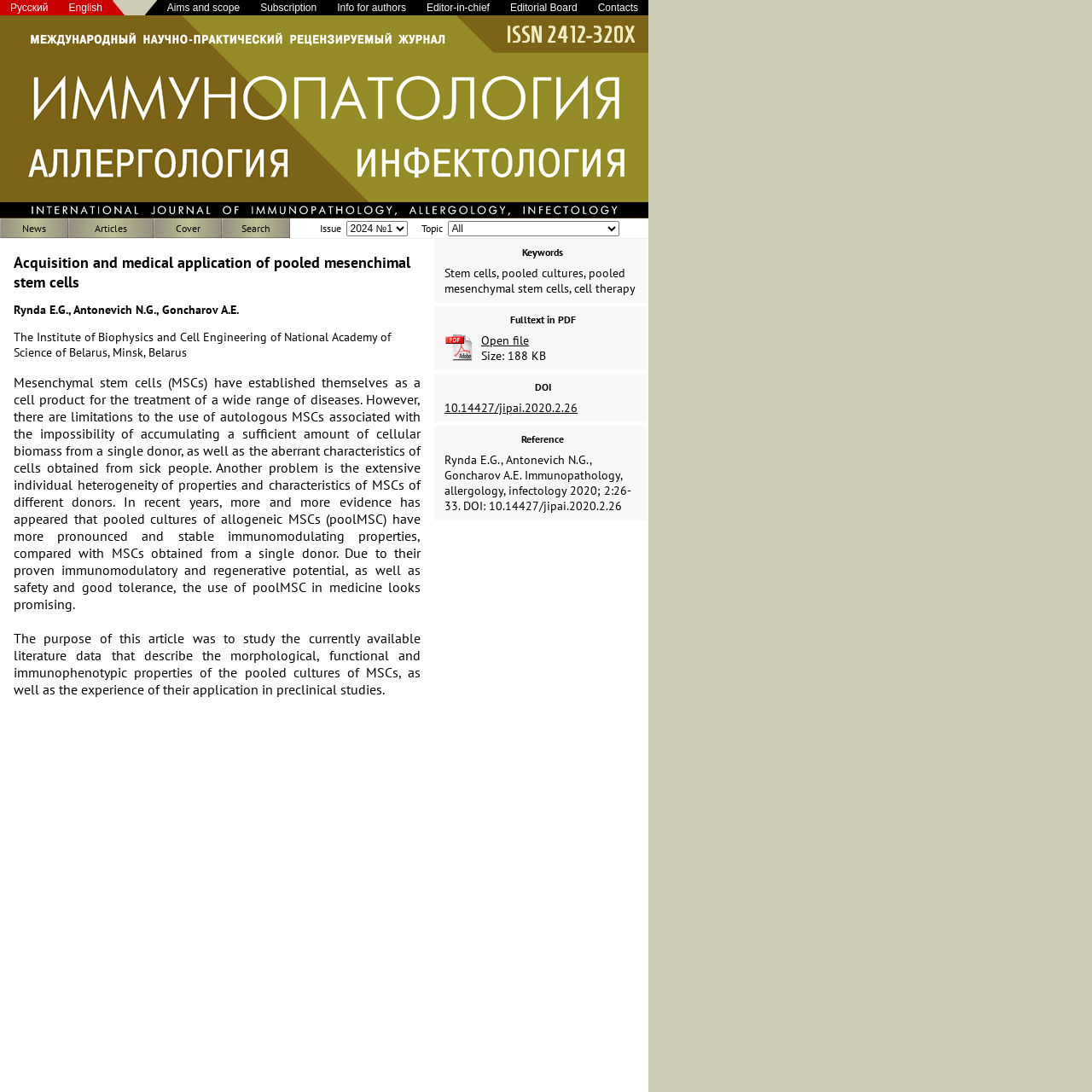Identify the bounding box for the described UI element: "Editorial Board".

[0.458, 0.002, 0.538, 0.012]